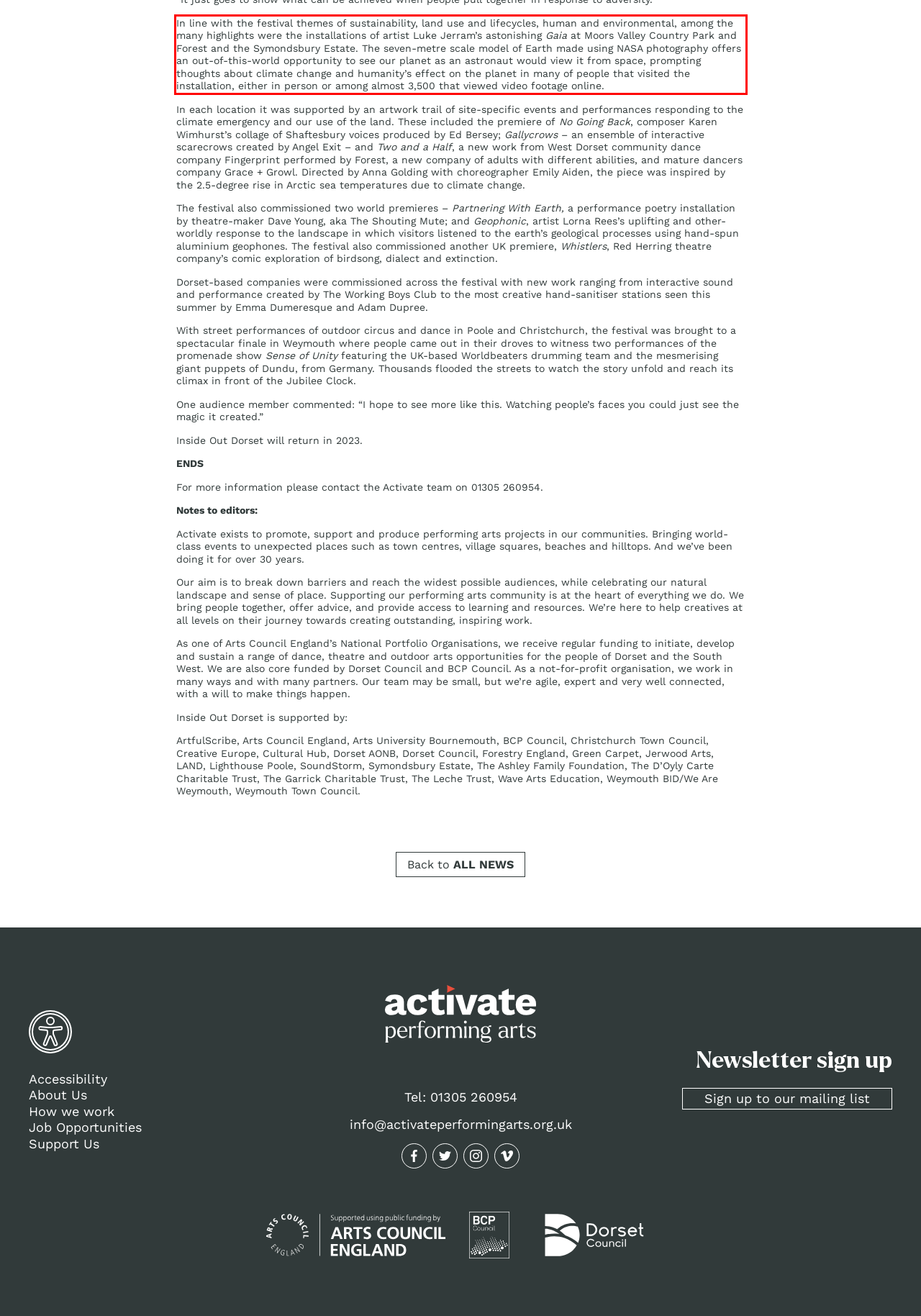You are looking at a screenshot of a webpage with a red rectangle bounding box. Use OCR to identify and extract the text content found inside this red bounding box.

In line with the festival themes of sustainability, land use and lifecycles, human and environmental, among the many highlights were the installations of artist Luke Jerram’s astonishing Gaia at Moors Valley Country Park and Forest and the Symondsbury Estate. The seven-metre scale model of Earth made using NASA photography offers an out-of-this-world opportunity to see our planet as an astronaut would view it from space, prompting thoughts about climate change and humanity’s effect on the planet in many of people that visited the installation, either in person or among almost 3,500 that viewed video footage online.